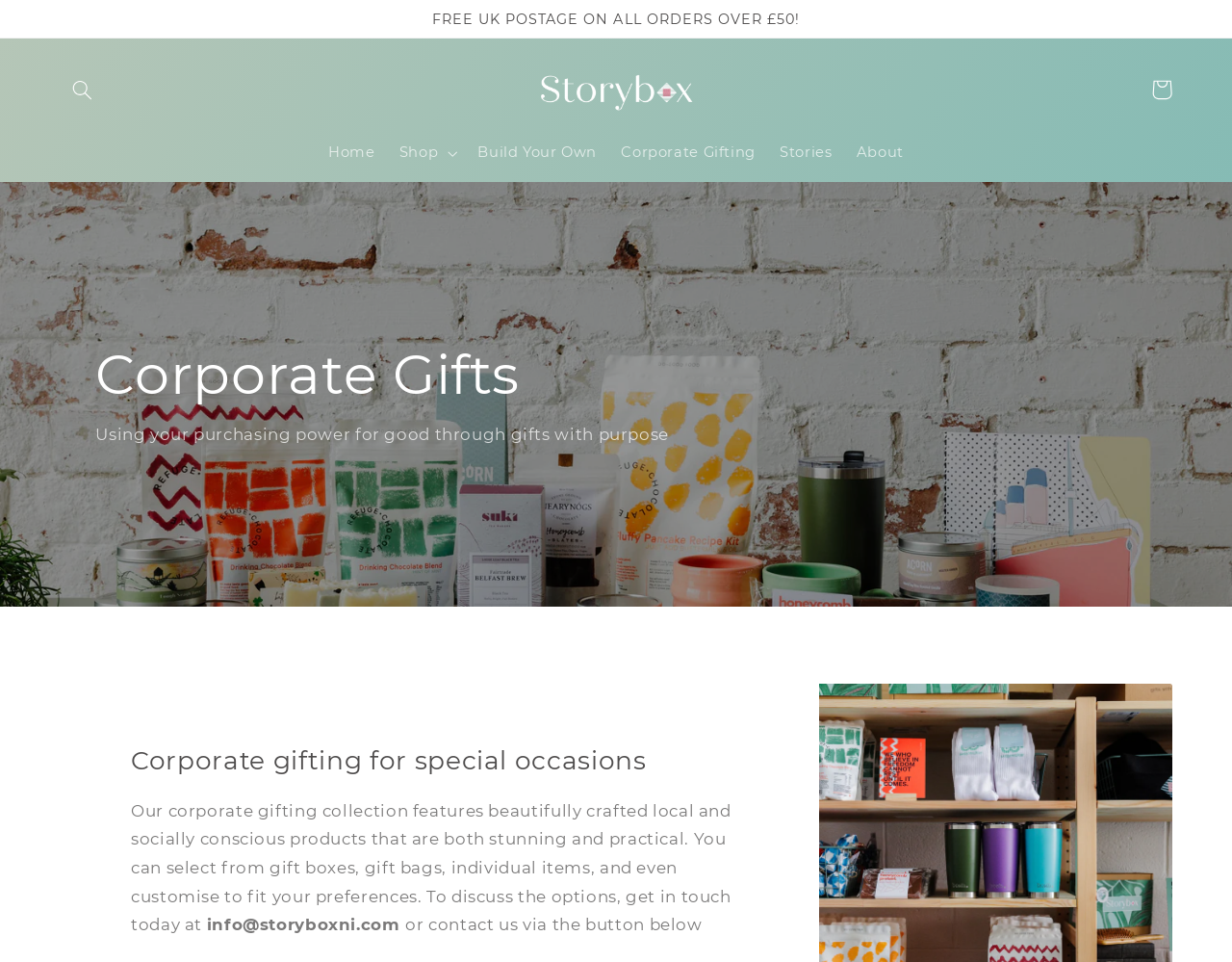What is the location of the cart button?
Look at the image and respond with a single word or a short phrase.

Top right